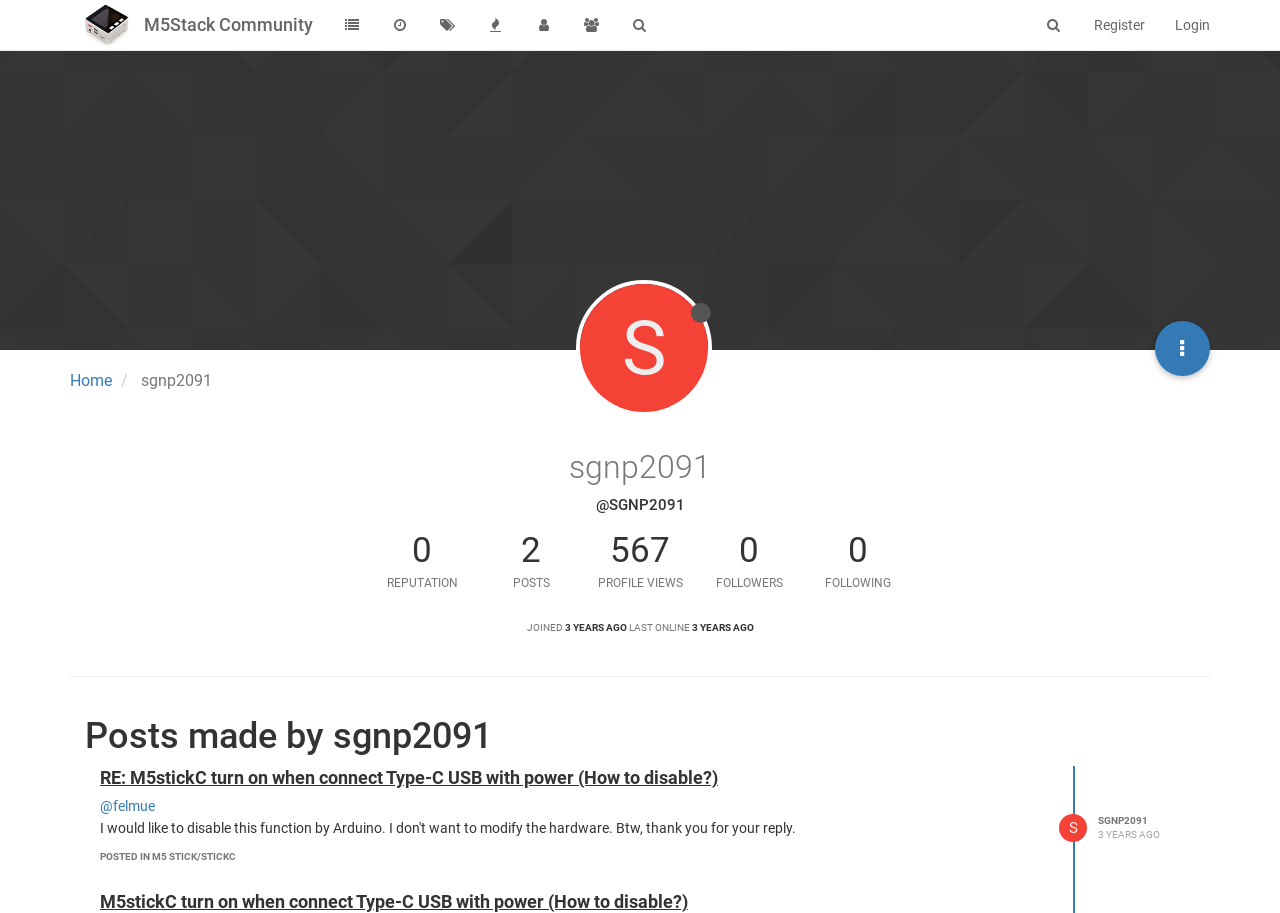Determine the bounding box coordinates of the clickable area required to perform the following instruction: "View user profile". The coordinates should be represented as four float numbers between 0 and 1: [left, top, right, bottom].

[0.055, 0.406, 0.088, 0.427]